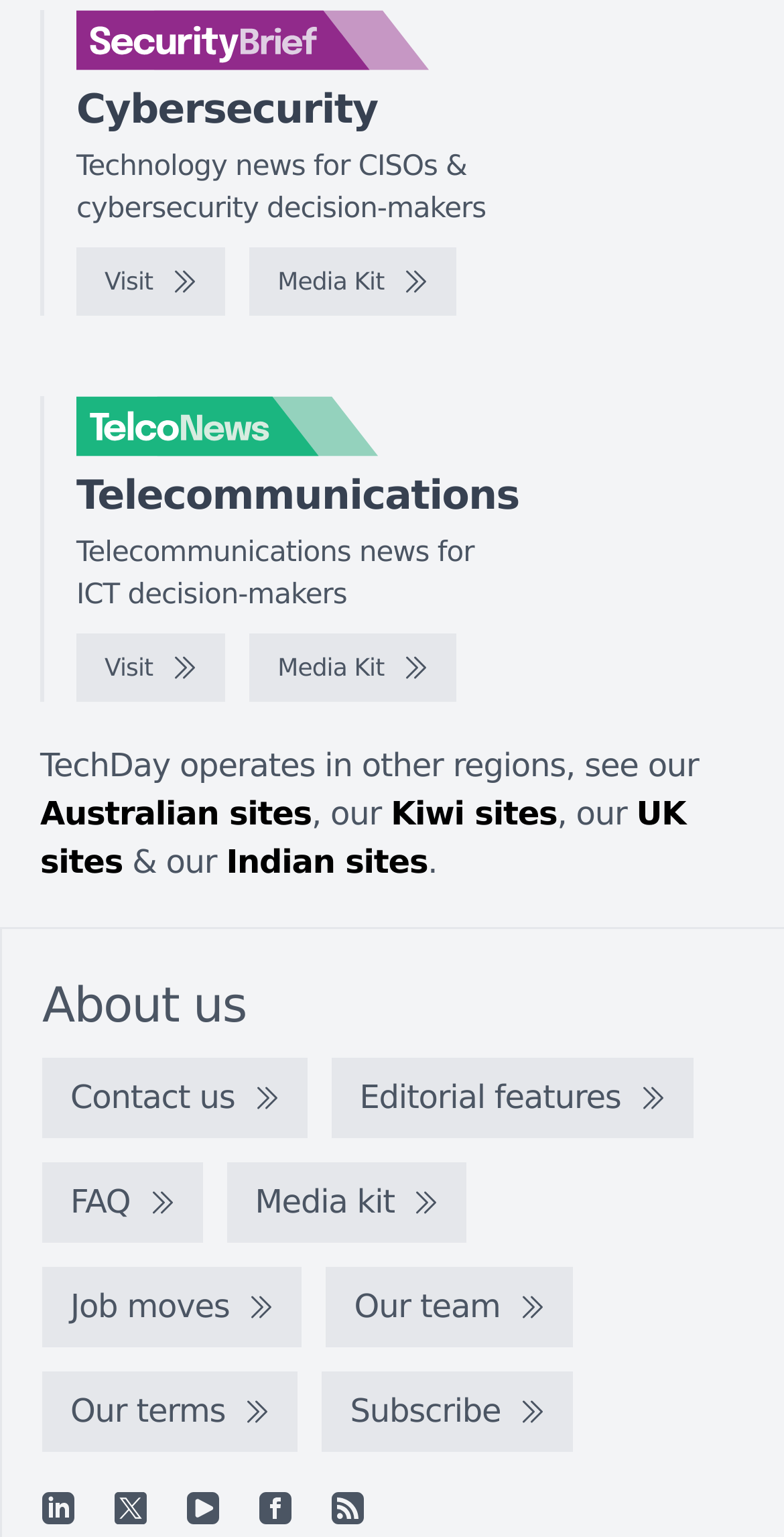Identify the bounding box coordinates of the region that needs to be clicked to carry out this instruction: "Visit SecurityBrief". Provide these coordinates as four float numbers ranging from 0 to 1, i.e., [left, top, right, bottom].

[0.097, 0.162, 0.287, 0.206]